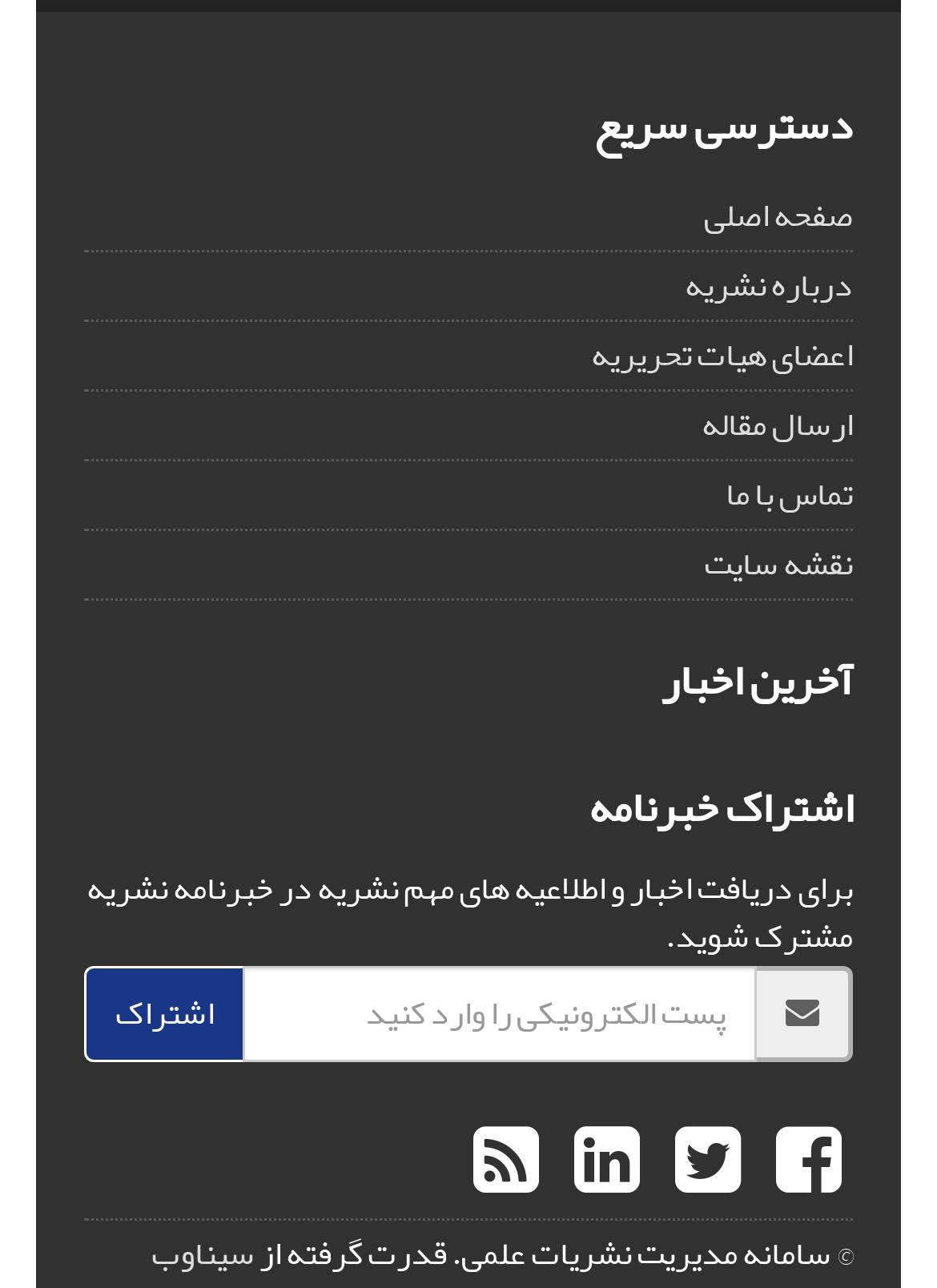Specify the bounding box coordinates of the region I need to click to perform the following instruction: "submit an article". The coordinates must be four float numbers in the range of 0 to 1, i.e., [left, top, right, bottom].

[0.749, 0.305, 0.91, 0.355]